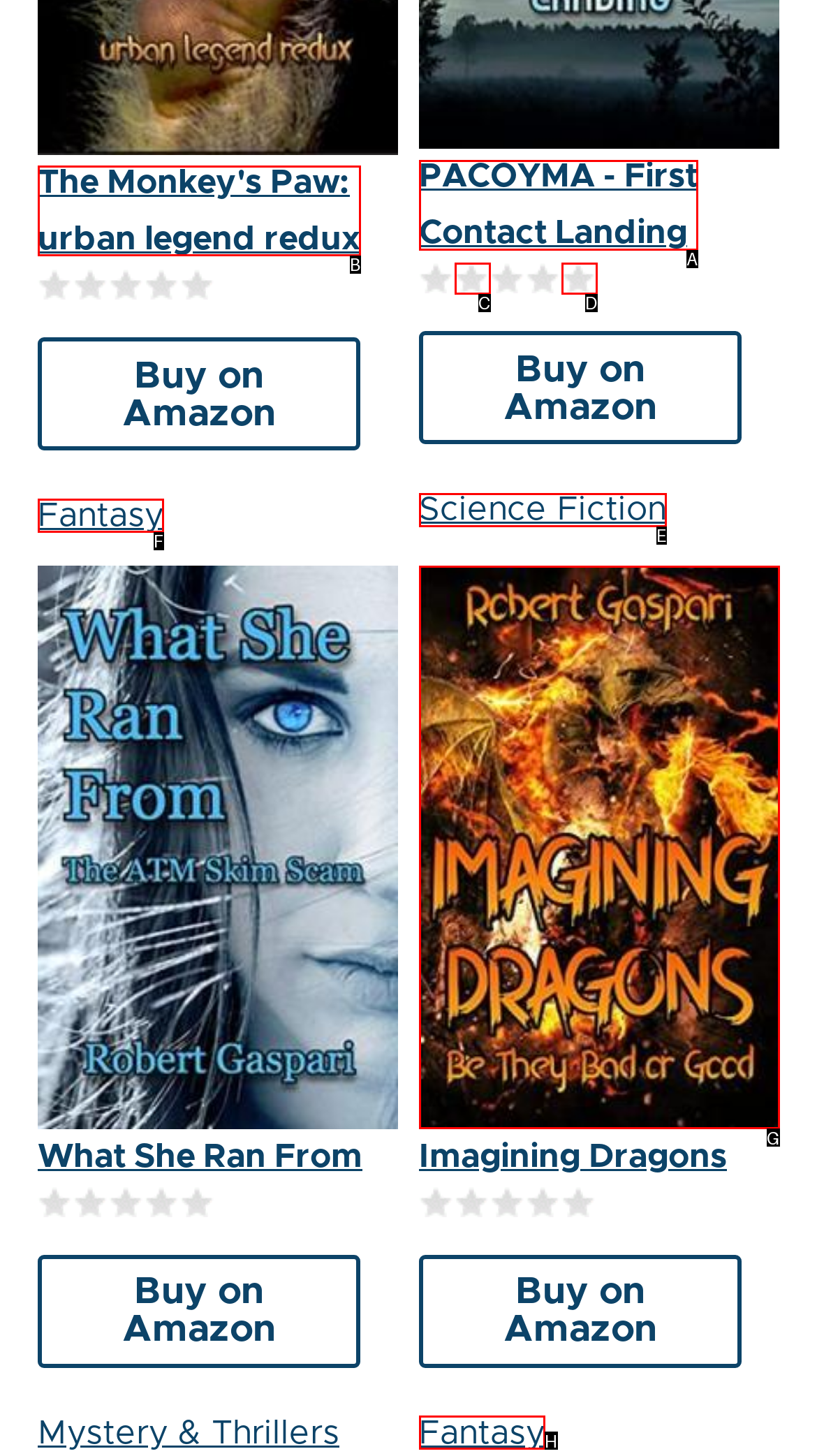From the options presented, which lettered element matches this description: https://justsealmydriveway.com/
Reply solely with the letter of the matching option.

None